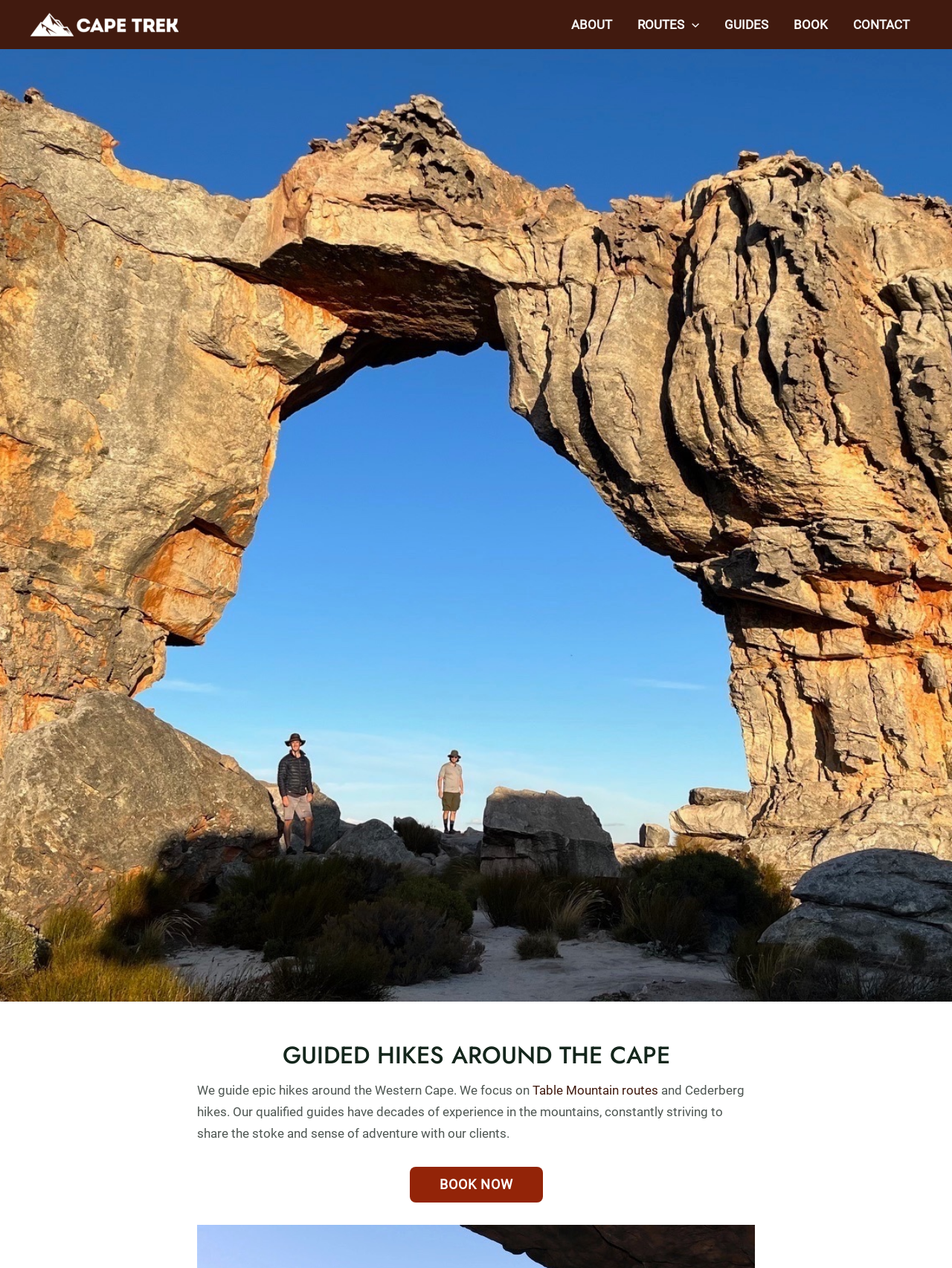Find the bounding box coordinates for the UI element that matches this description: "parent_node: ROUTES aria-label="Menu Toggle"".

[0.719, 0.002, 0.734, 0.037]